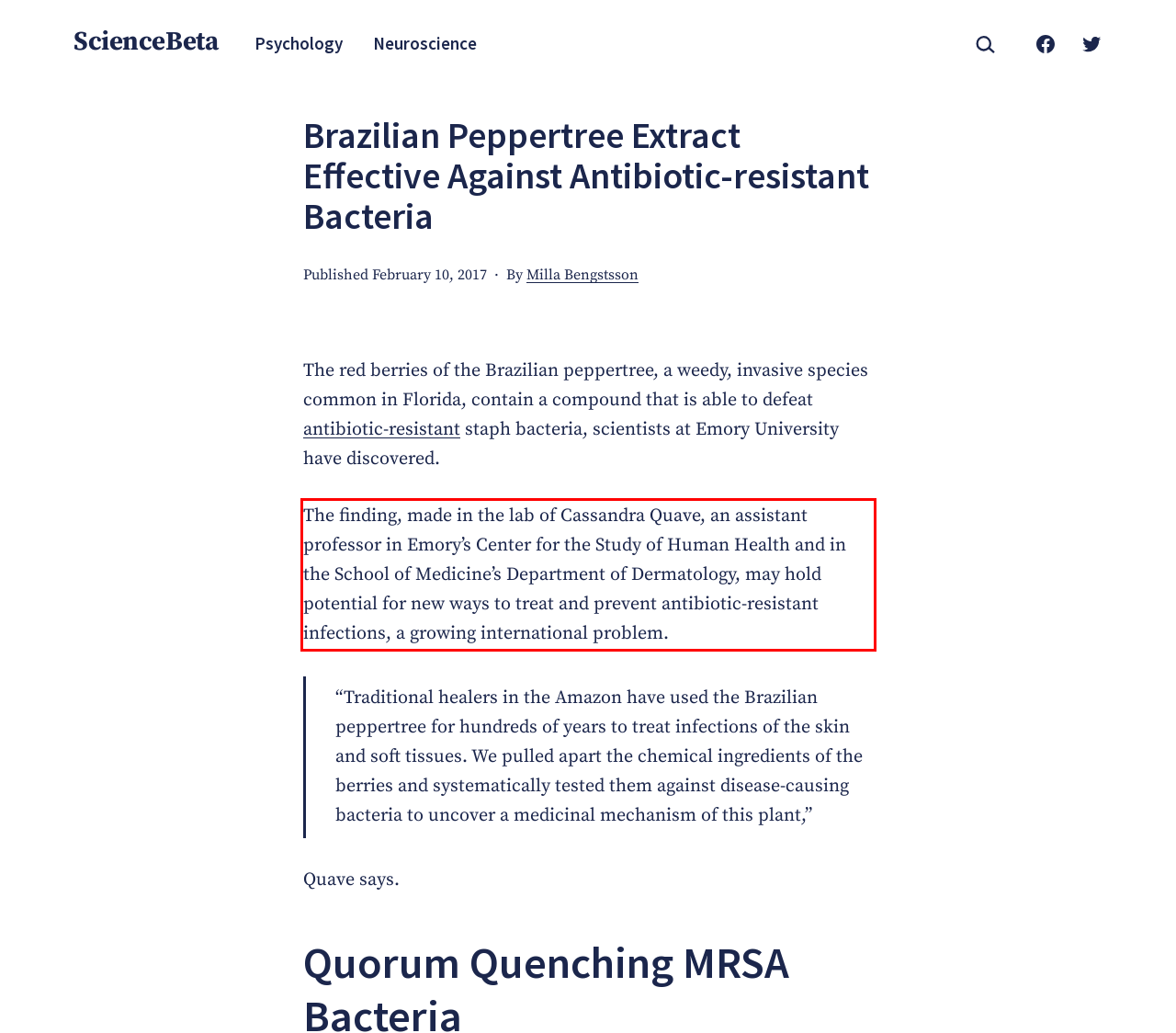Please use OCR to extract the text content from the red bounding box in the provided webpage screenshot.

The finding, made in the lab of Cassandra Quave, an assistant professor in Emory’s Center for the Study of Human Health and in the School of Medicine’s Department of Dermatology, may hold potential for new ways to treat and prevent antibiotic-resistant infections, a growing international problem.